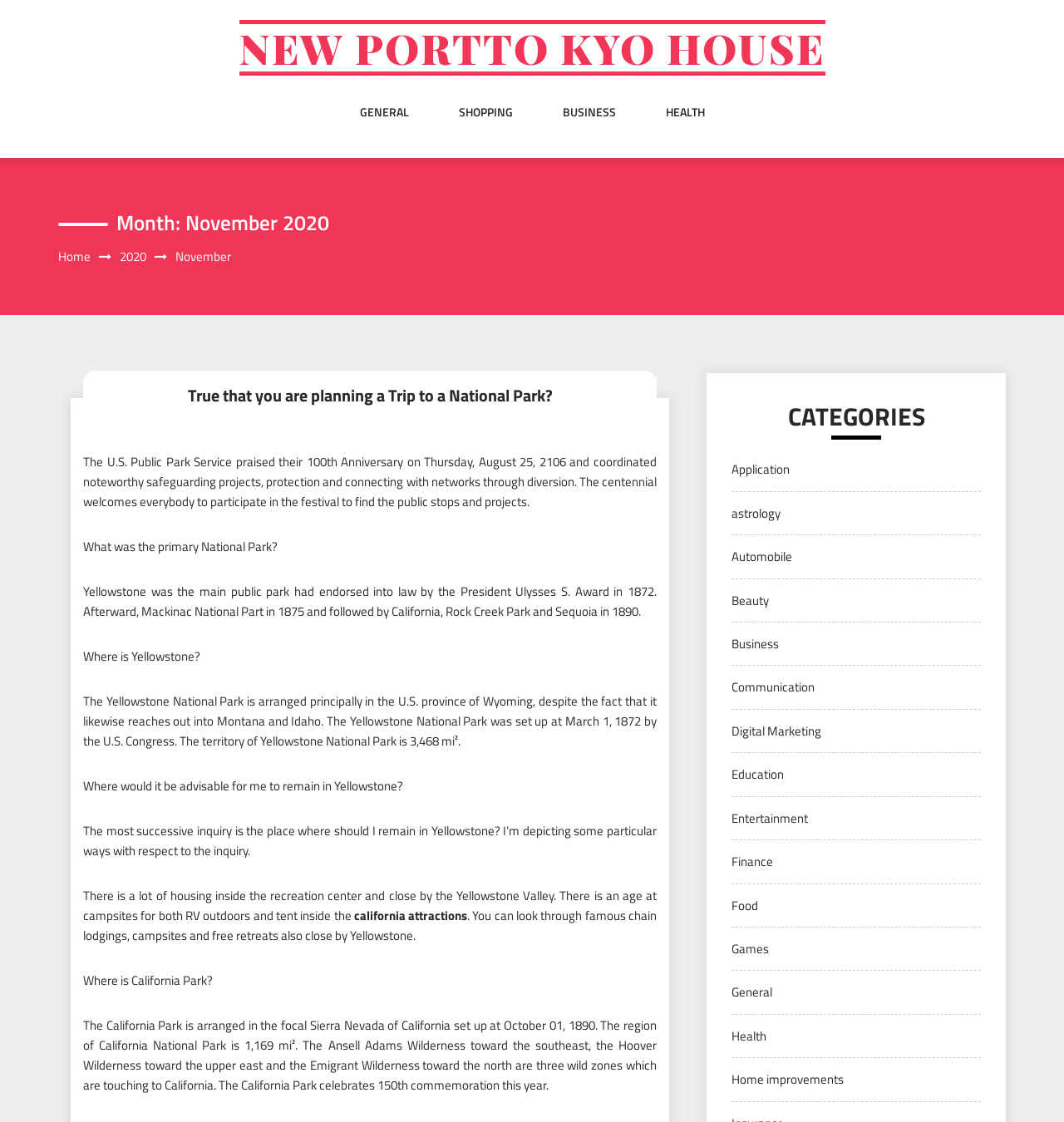Please indicate the bounding box coordinates for the clickable area to complete the following task: "Click on 'california attractions'". The coordinates should be specified as four float numbers between 0 and 1, i.e., [left, top, right, bottom].

[0.333, 0.808, 0.439, 0.825]